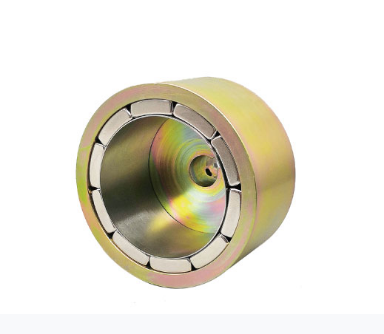What type of users can benefit from this magnet?
Provide a detailed and extensive answer to the question.

The caption describes the magnet as versatile and user-friendly, making it a practical choice for both professionals and hobbyists. This suggests that the magnet is suitable for a wide range of users, from industrial professionals to DIY enthusiasts.